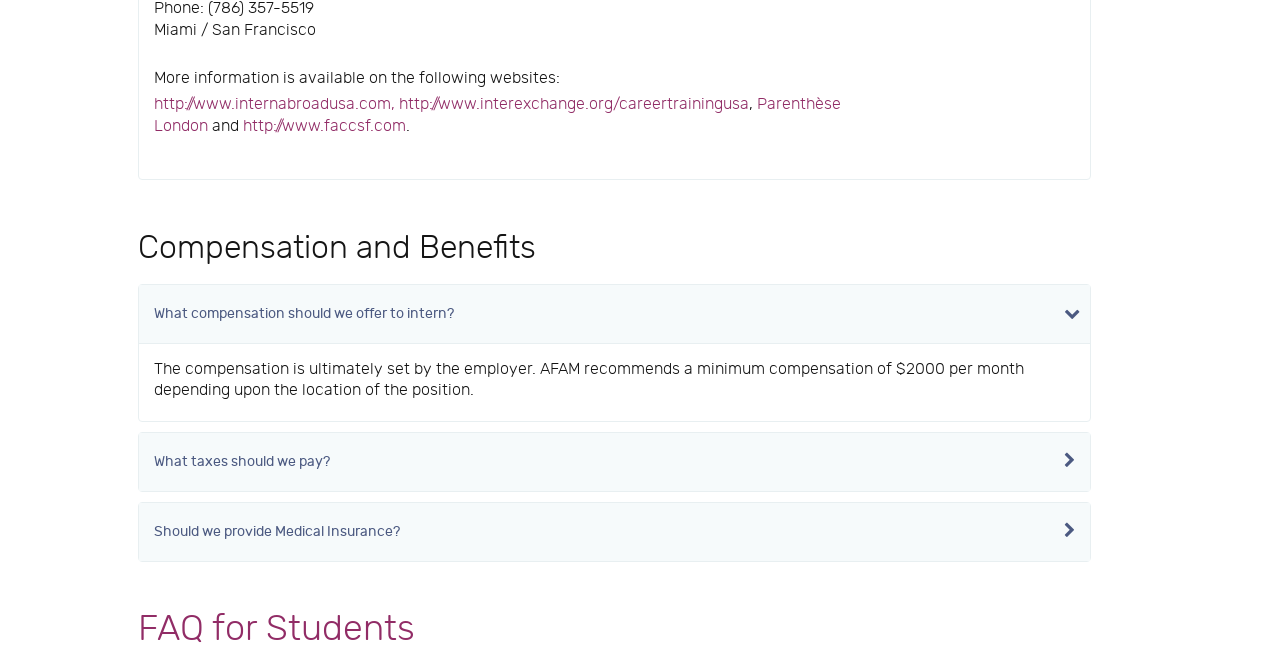Find the bounding box coordinates for the HTML element specified by: "Parenthèse London".

[0.12, 0.147, 0.657, 0.209]